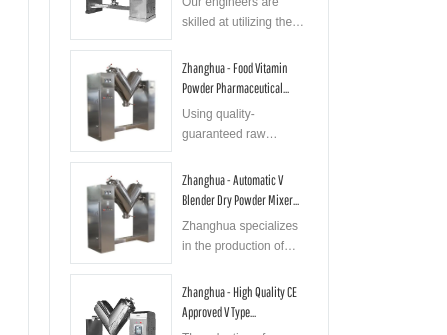Provide an extensive narrative of what is shown in the image.

The image showcases several high-quality stainless steel V-type mixer machines manufactured by Zhanghua, a company notable for its expertise in blending equipment. Each machine design emphasizes efficiency and durability, highlighting the advanced technology employed in their production. The first machine is featured in the context of its application in the food and pharmaceutical industries, focusing on the uniform mixing of powder materials. The second and third machines underline their automatic operations and CE approval, assuring users of their reliability and compliance with quality standards. These machines are ideal for industries that require precise and consistent blending, ensuring a homogeneous mixture of various substances. The overall presentation reflects Zhanghua's commitment to high standards in manufacturing and customer satisfaction in the mixing equipment sector.